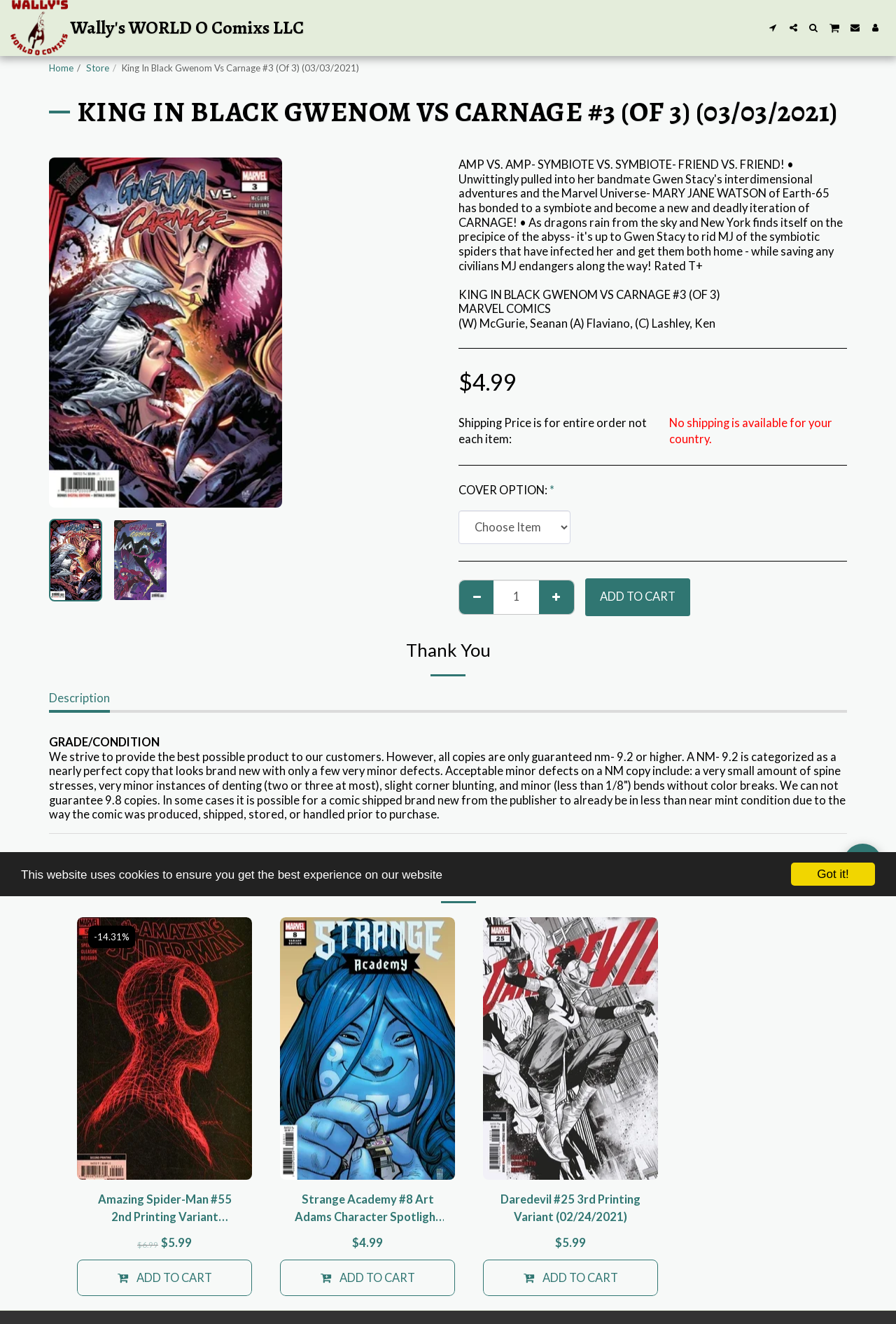Determine the main text heading of the webpage and provide its content.

KING IN BLACK GWENOM VS CARNAGE #3 (OF 3) (03/03/2021)